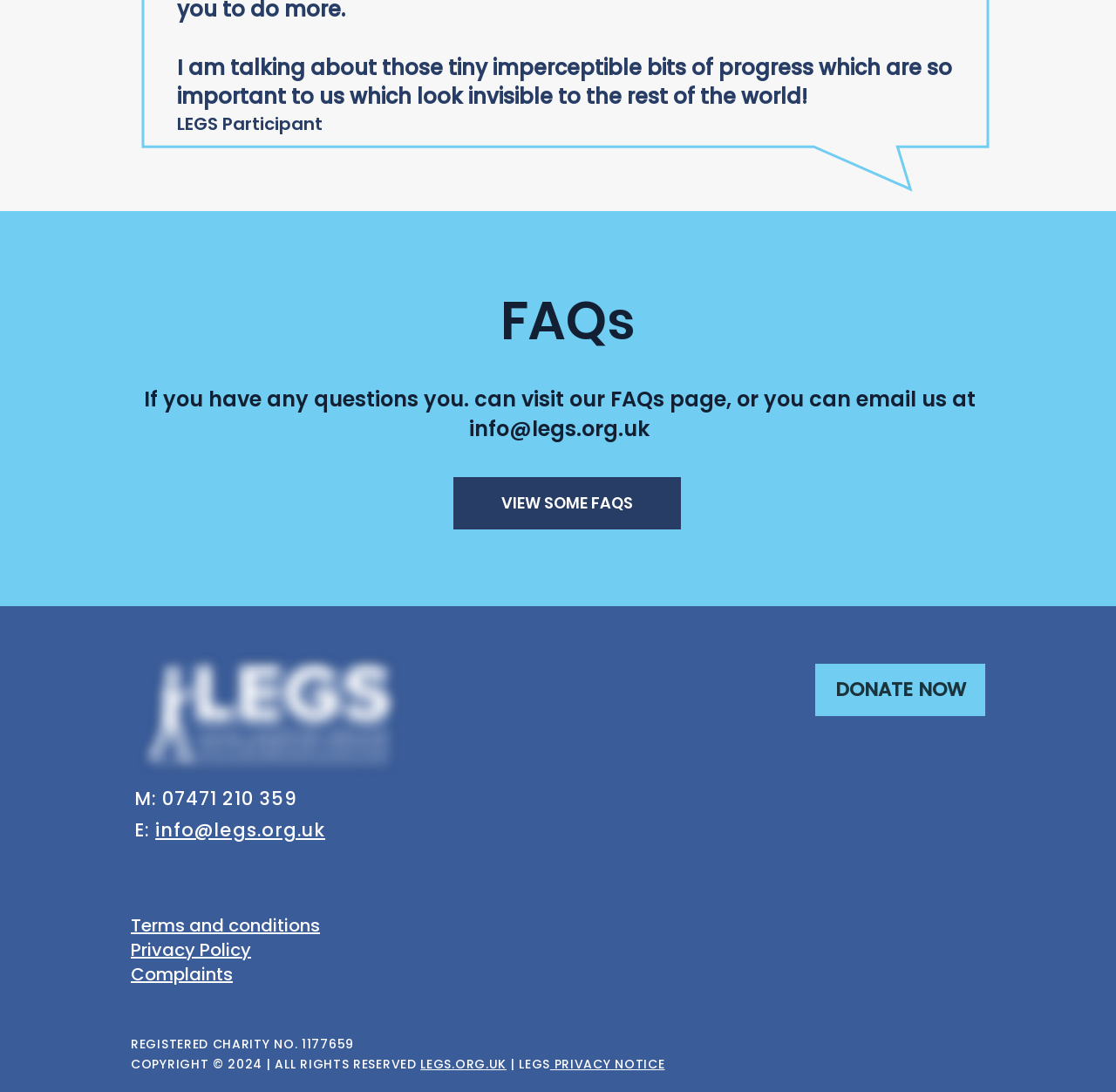Kindly determine the bounding box coordinates for the area that needs to be clicked to execute this instruction: "Donate now".

[0.73, 0.608, 0.883, 0.656]